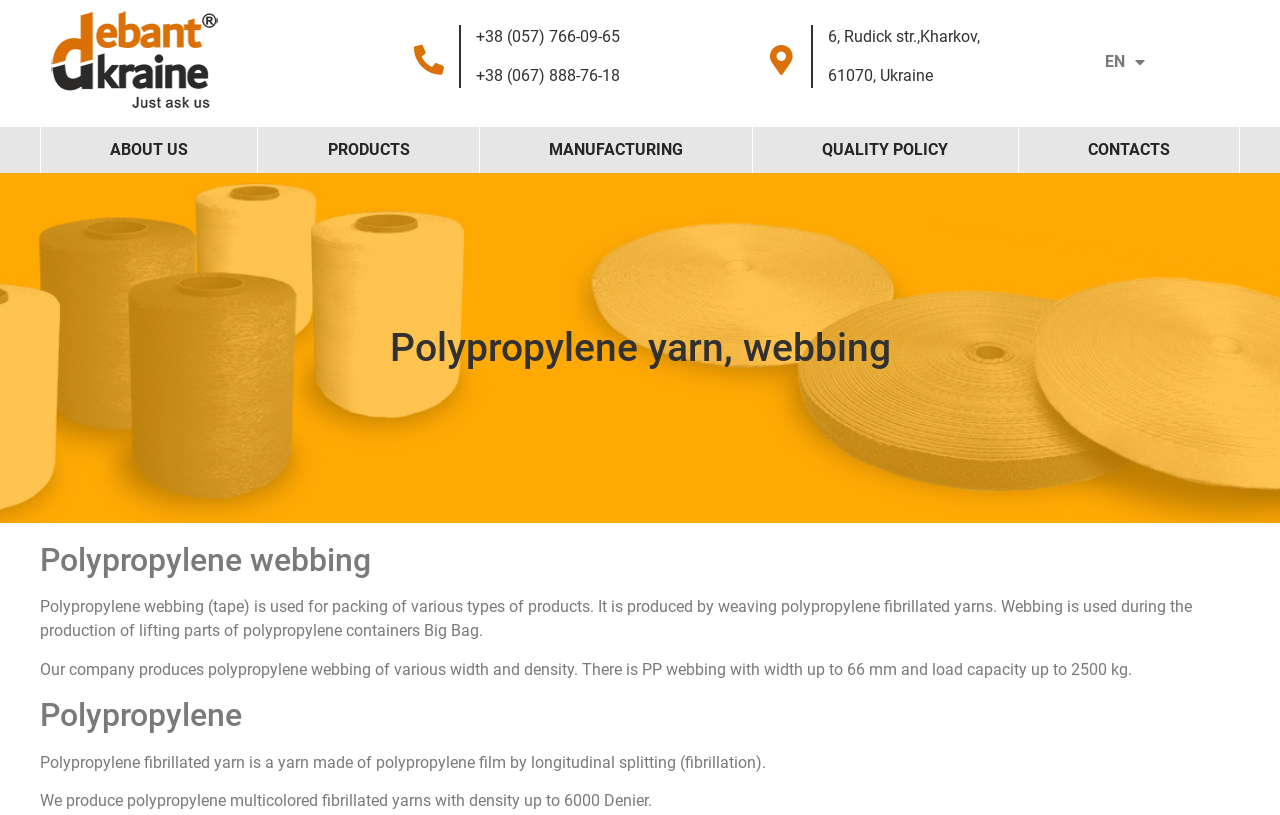Determine the title of the webpage and give its text content.

Polypropylene yarn, webbing